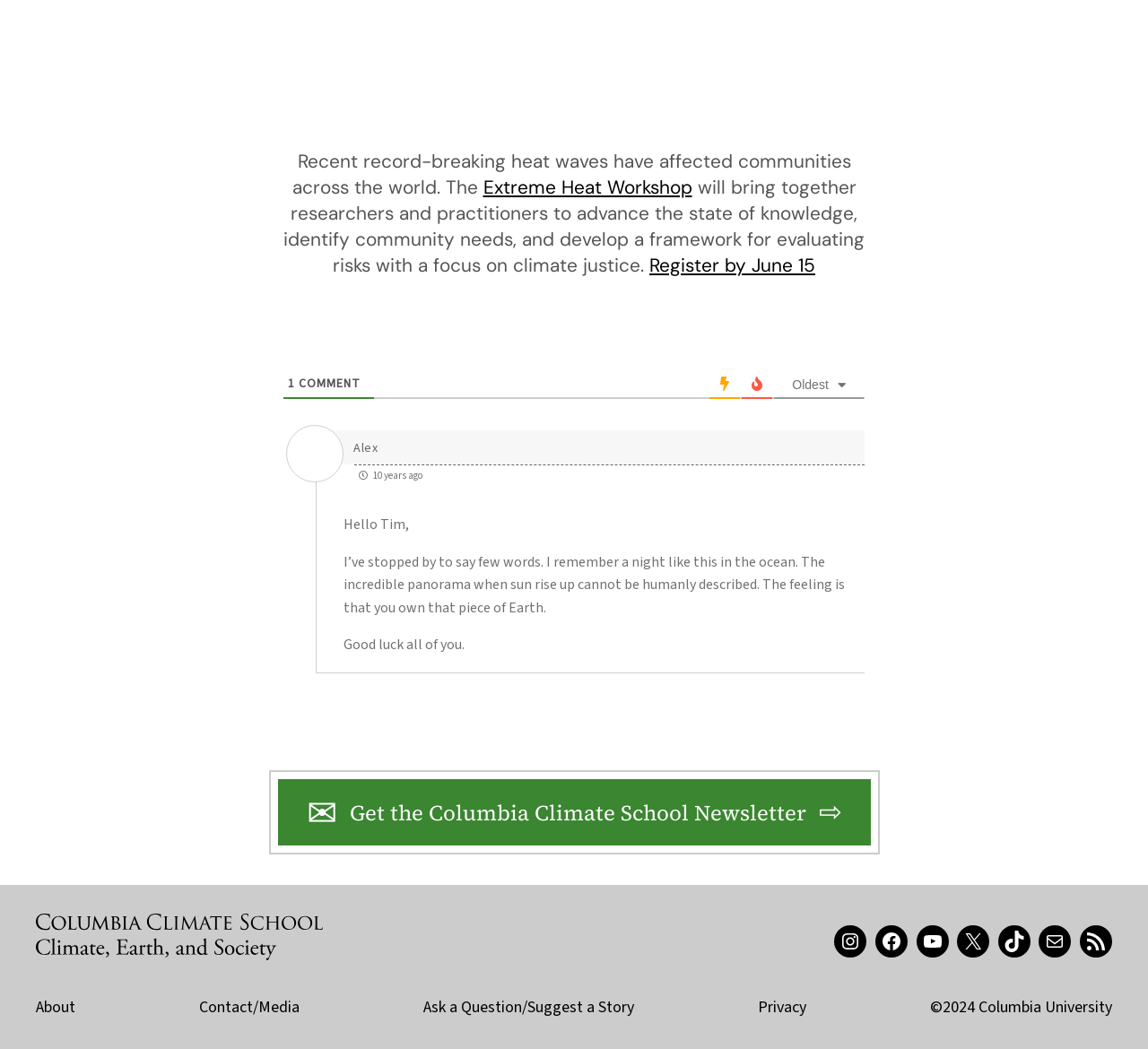Please identify the coordinates of the bounding box for the clickable region that will accomplish this instruction: "Register for the Extreme Heat Workshop".

[0.566, 0.241, 0.627, 0.264]